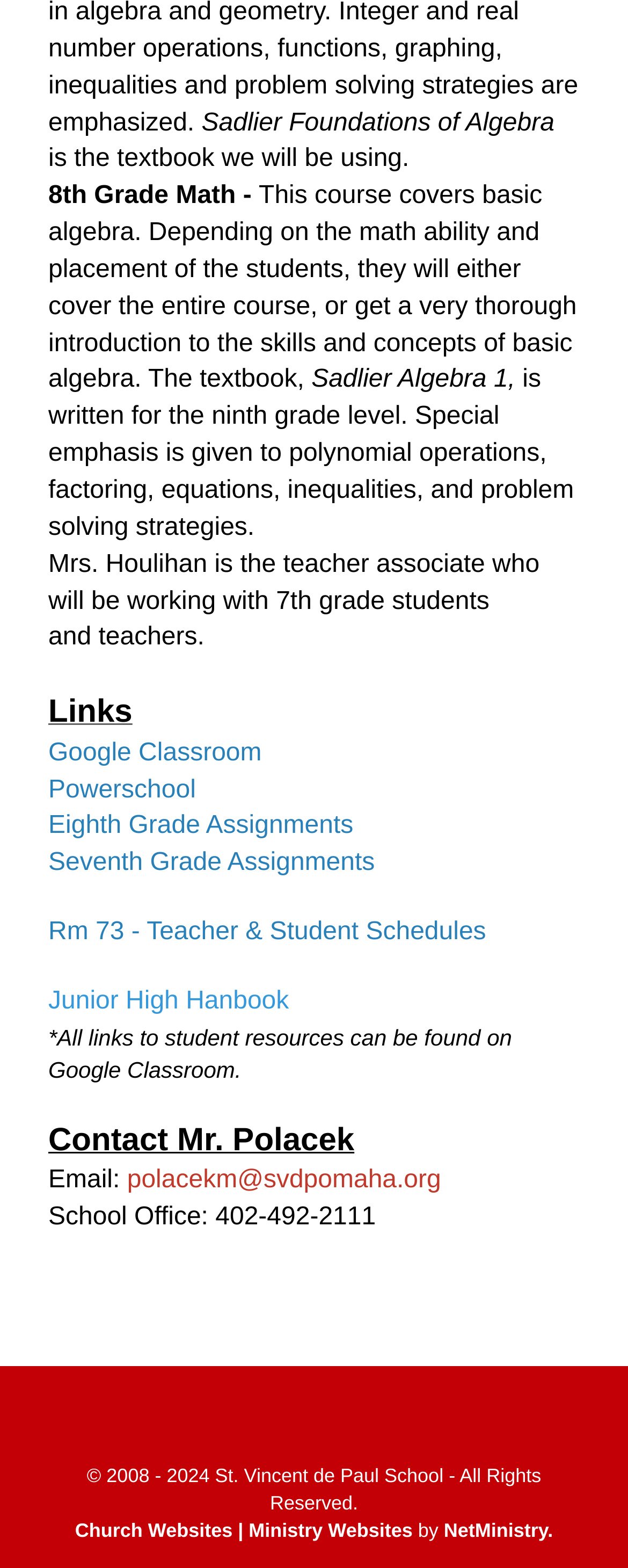Please find the bounding box coordinates for the clickable element needed to perform this instruction: "Contact Mr. Polacek via email".

[0.202, 0.744, 0.702, 0.761]